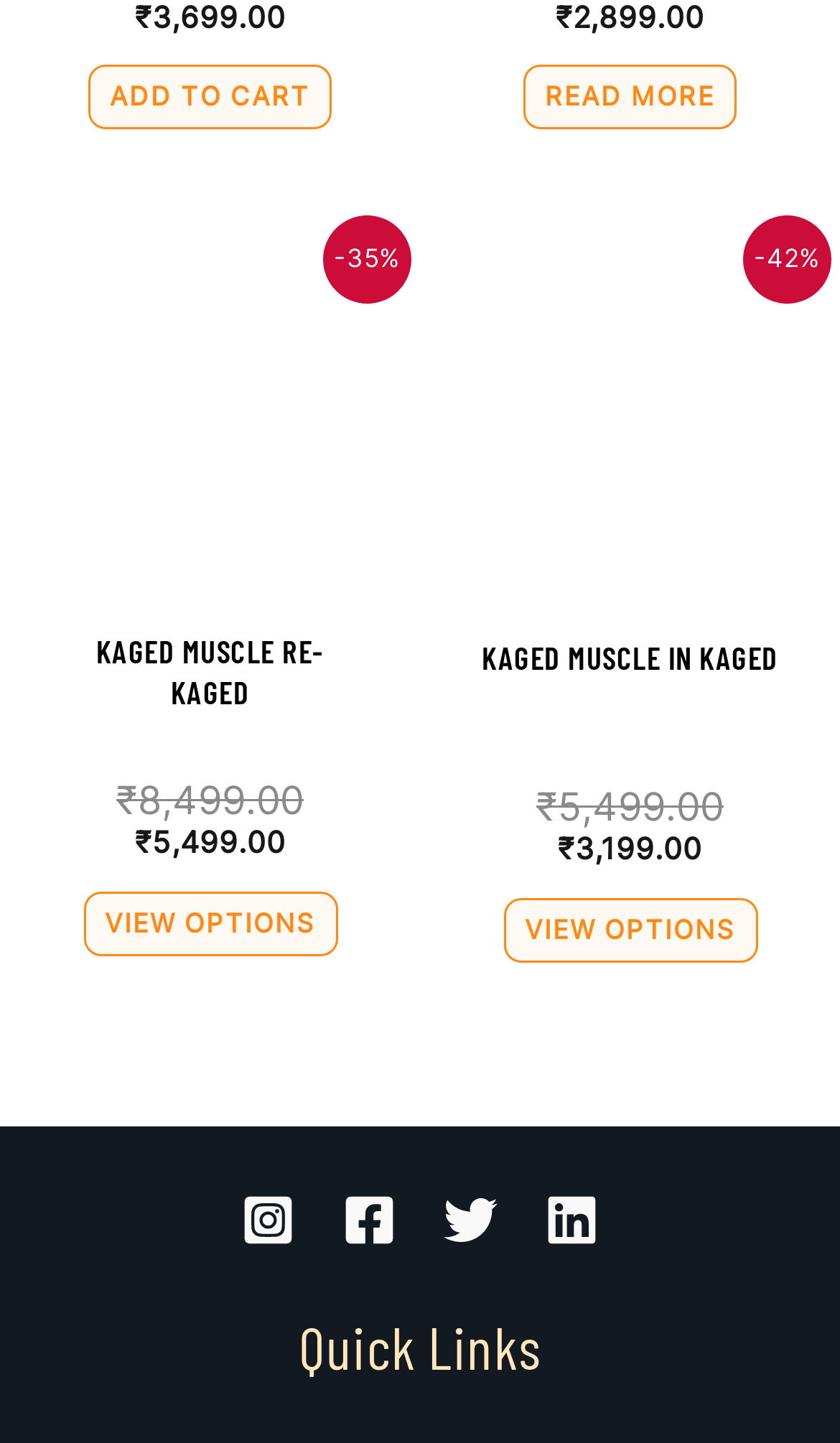What is the current price of Kaged Muscle Multivitamin?
Please answer using one word or phrase, based on the screenshot.

Not mentioned